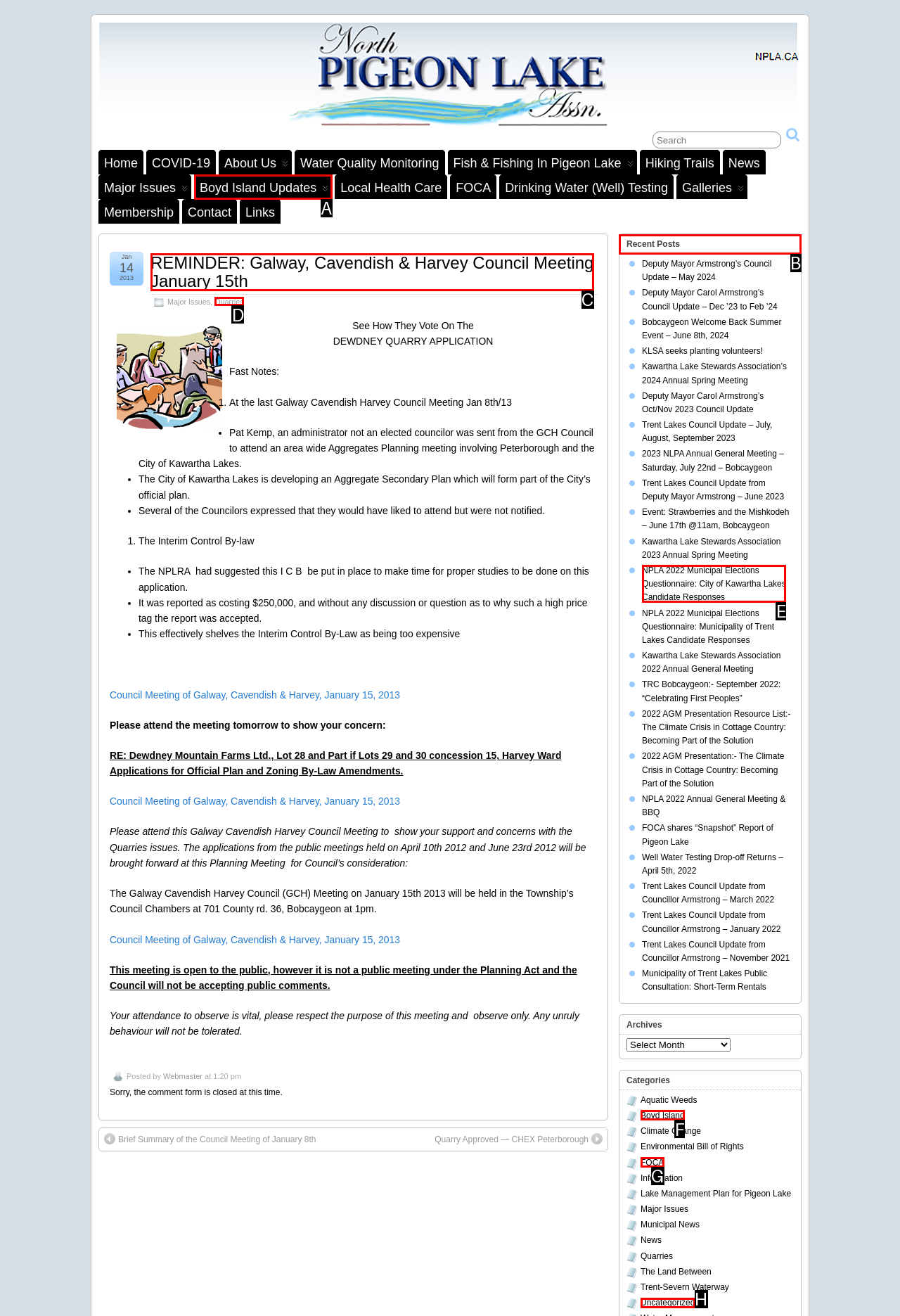Point out which UI element to click to complete this task: Check Recent Posts
Answer with the letter corresponding to the right option from the available choices.

B